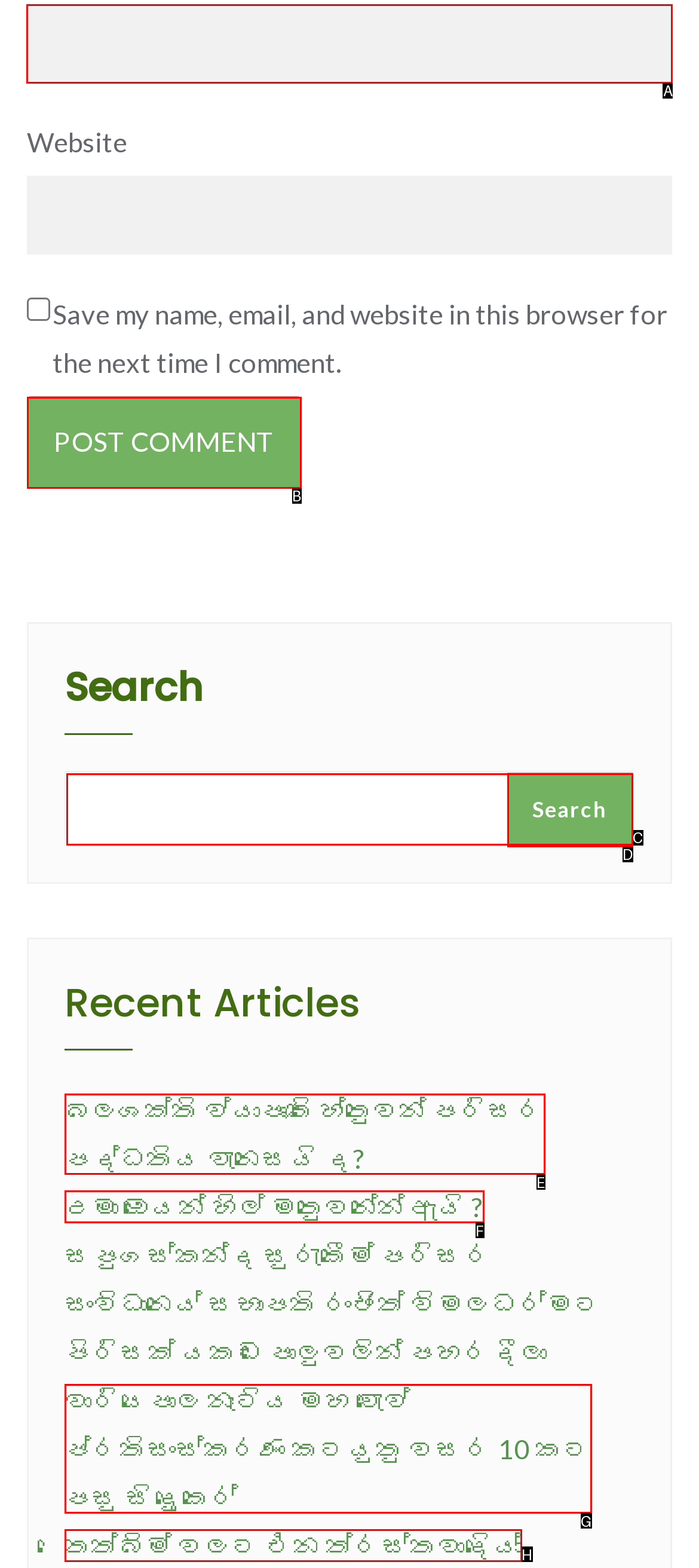What option should I click on to execute the task: Enter email address? Give the letter from the available choices.

A